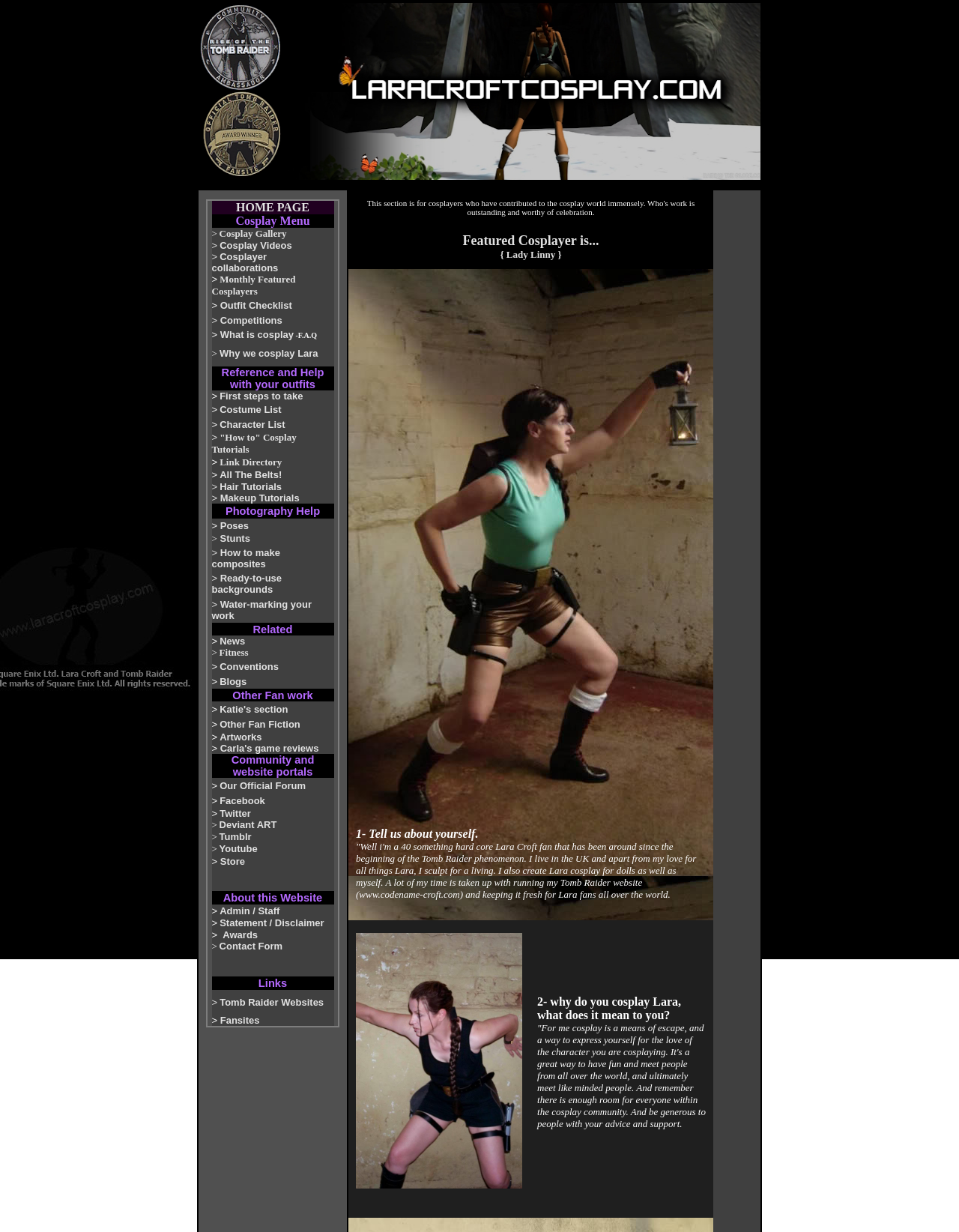Please identify the bounding box coordinates of the area that needs to be clicked to follow this instruction: "Click on Cosplay Gallery".

[0.229, 0.185, 0.299, 0.194]